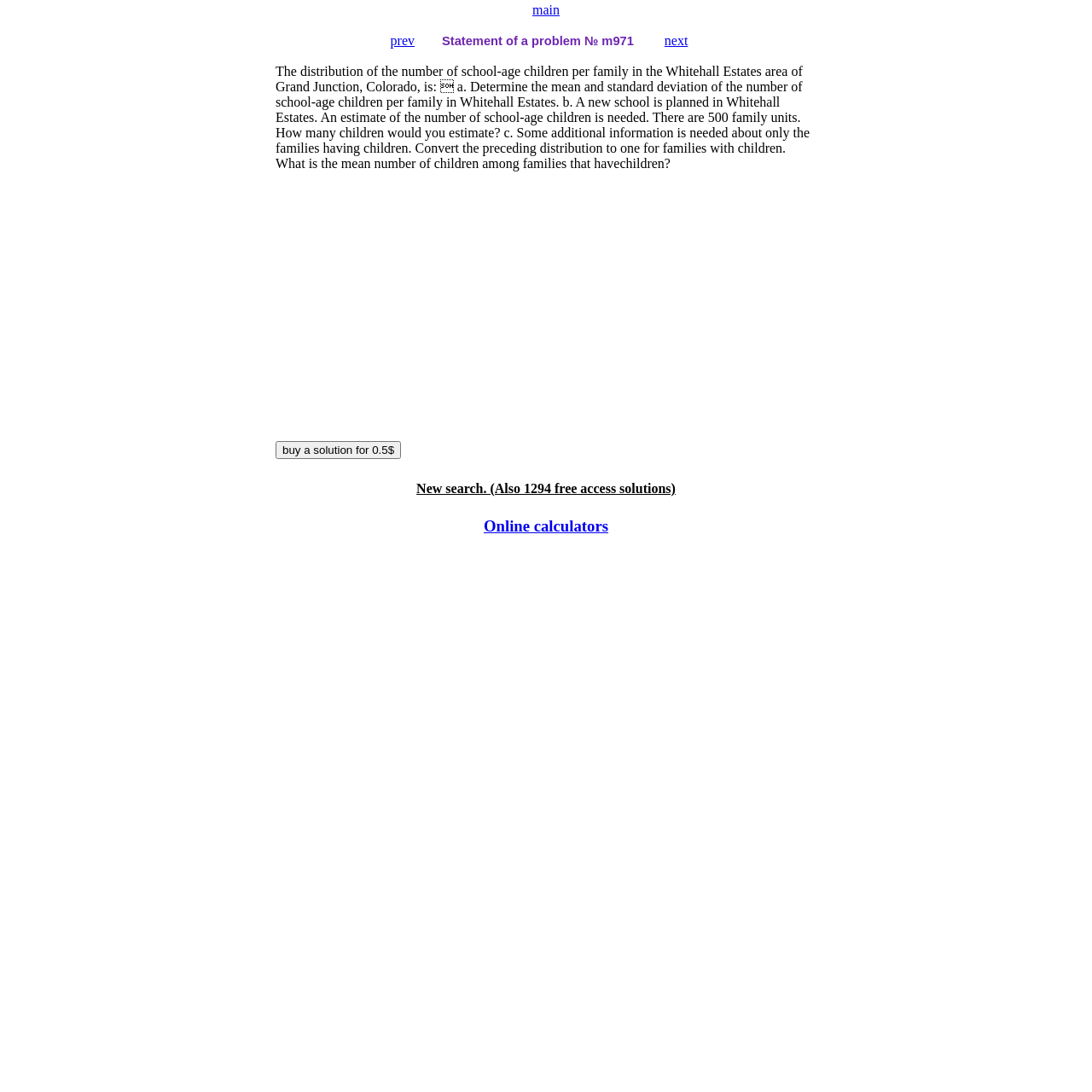Provide a short, one-word or phrase answer to the question below:
What is the cost of buying a solution?

0.5$